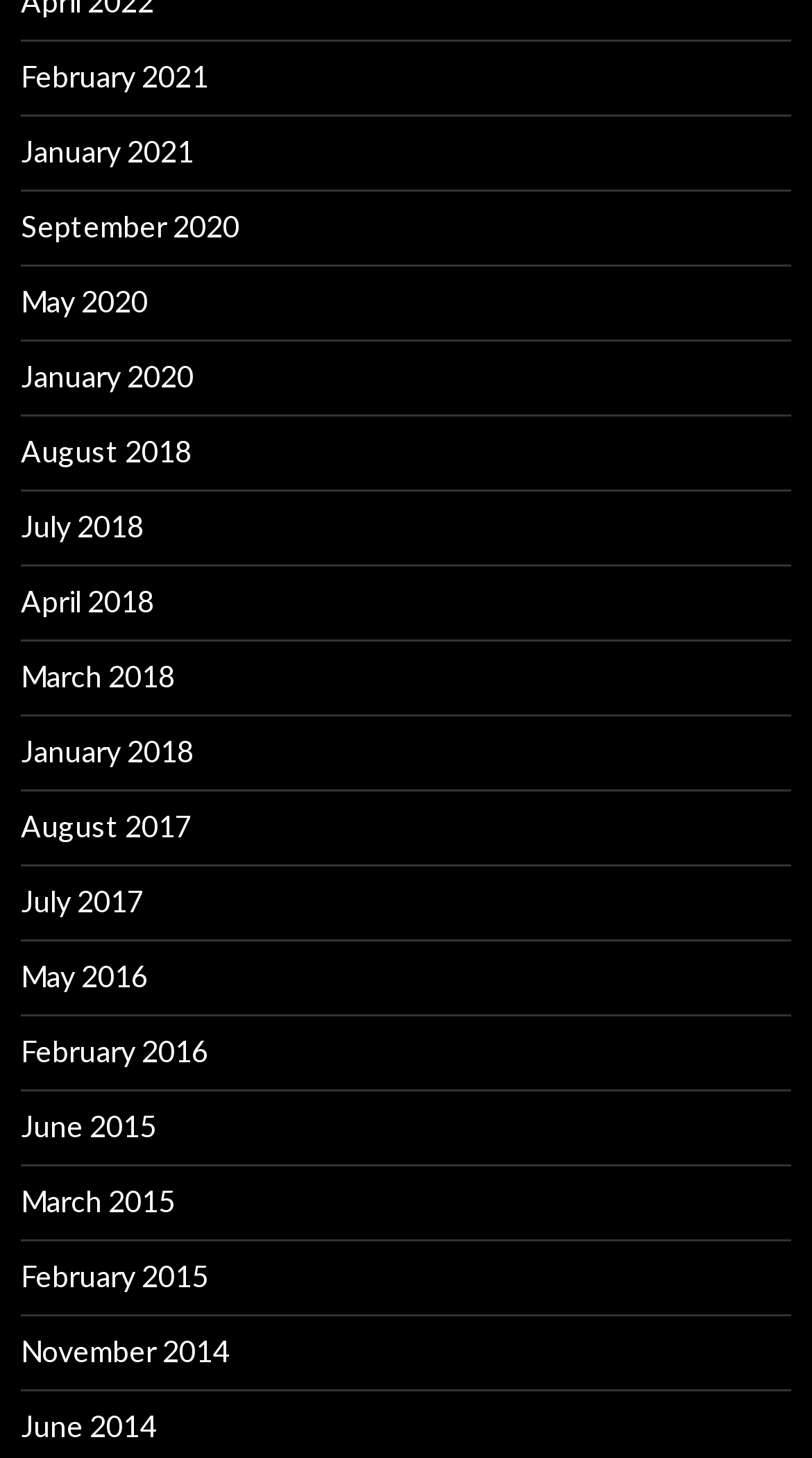Please specify the bounding box coordinates for the clickable region that will help you carry out the instruction: "view February 2021".

[0.026, 0.04, 0.256, 0.064]